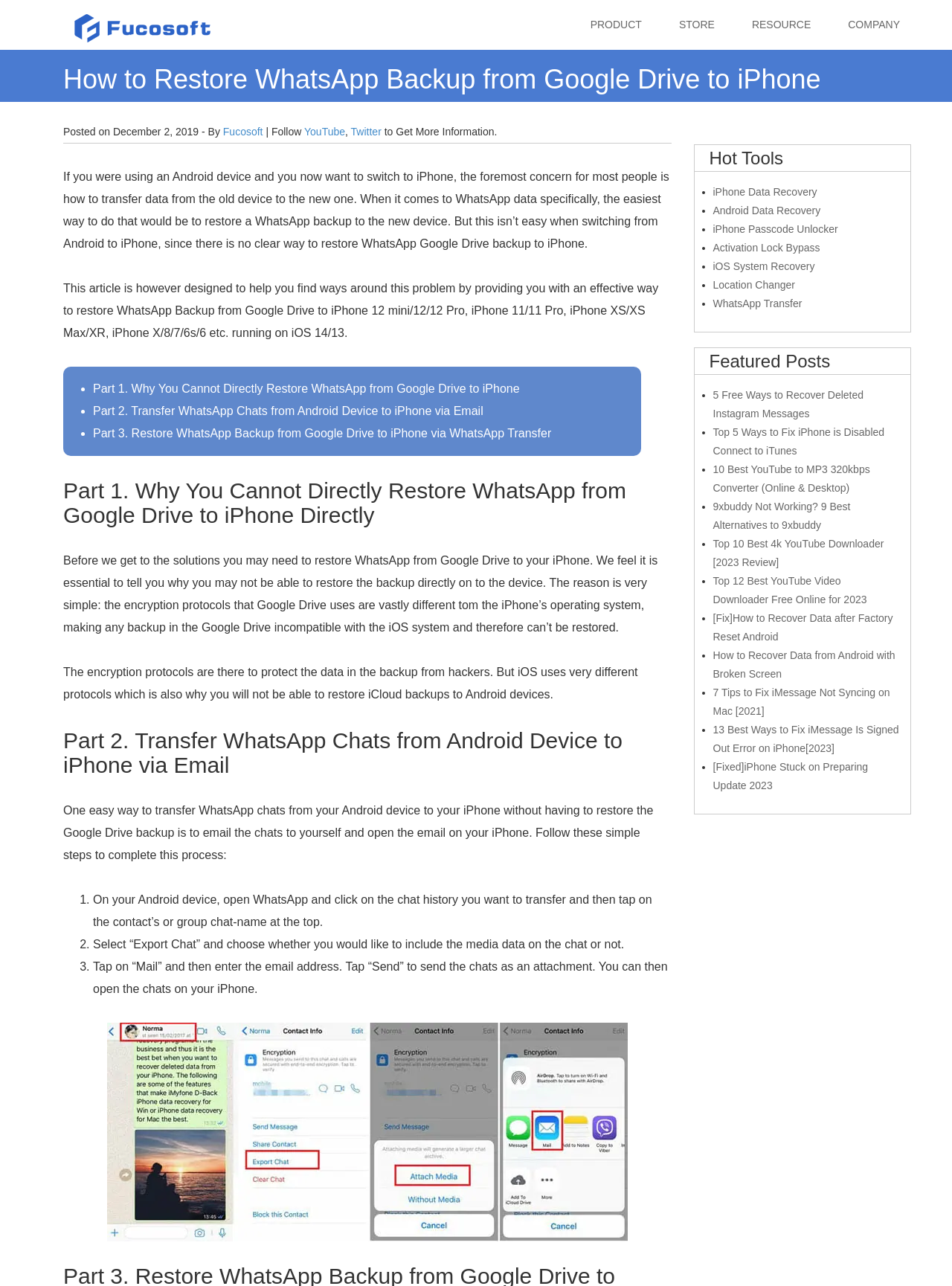Respond to the question with just a single word or phrase: 
What is the topic of the featured post '5 Free Ways to Recover Deleted Instagram Messages'?

Recover deleted Instagram messages